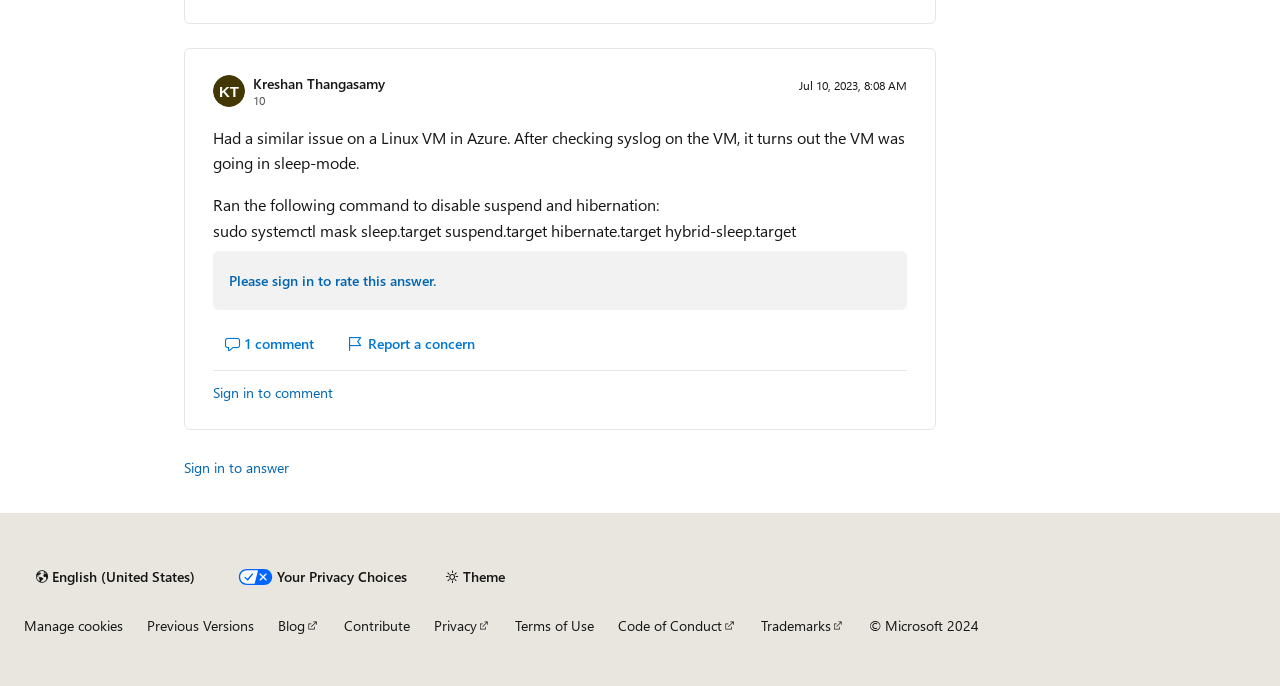Find the bounding box coordinates for the area that should be clicked to accomplish the instruction: "Report a concern".

[0.262, 0.475, 0.381, 0.527]